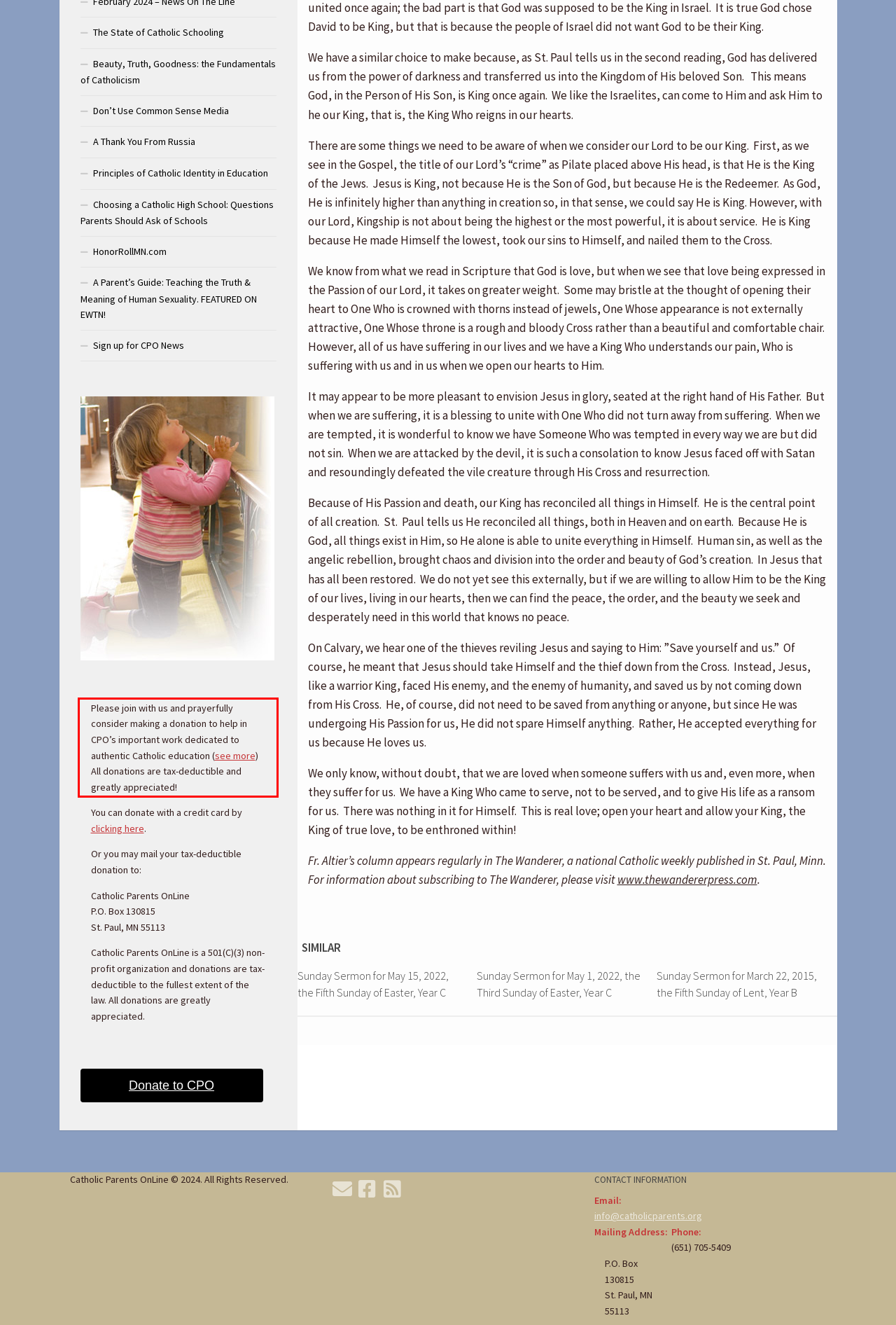Examine the screenshot of the webpage, locate the red bounding box, and perform OCR to extract the text contained within it.

Please join with us and prayerfully consider making a donation to help in CPO’s important work dedicated to authentic Catholic education (see more) All donations are tax-deductible and greatly appreciated!